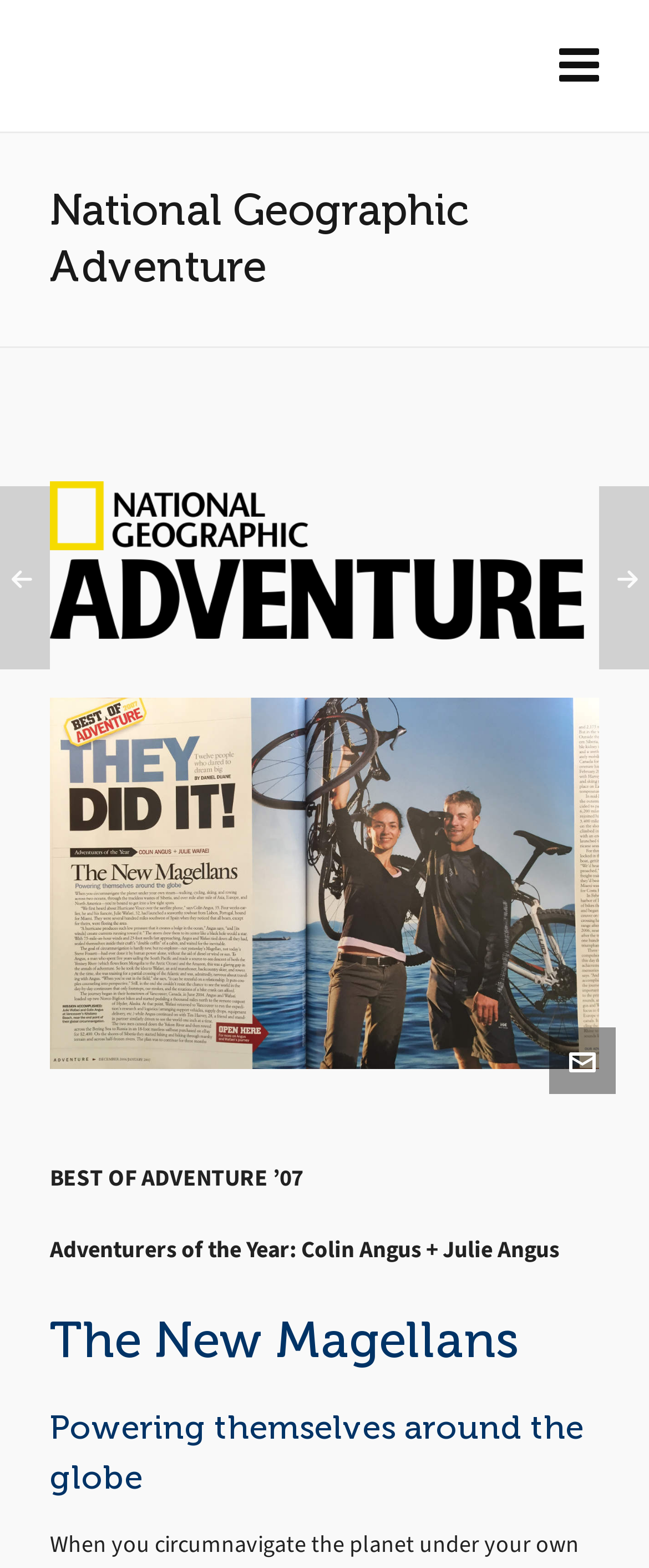Provide a short, one-word or phrase answer to the question below:
What is the subtitle of the article?

Powering themselves around the globe